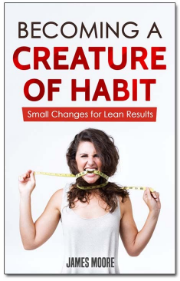Offer an in-depth caption for the image presented.

The image features the book cover of "Becoming a Creature of Habit" by James Moore. The cover prominently displays the title in bold, red letters at the top, capturing the viewer's attention. Below the title, a subtitle reads "Small Changes for Lean Results," suggesting a focus on achievable lifestyle shifts for better fitness outcomes. The central image portrays a woman with a playful expression, holding a measuring tape in her mouth as if it's a piece of string or candy, emphasizing a light-hearted approach to the subject of habit formation in fitness. This engaging design aims to attract readers who are looking to improve their health and habits while still enjoying the process.